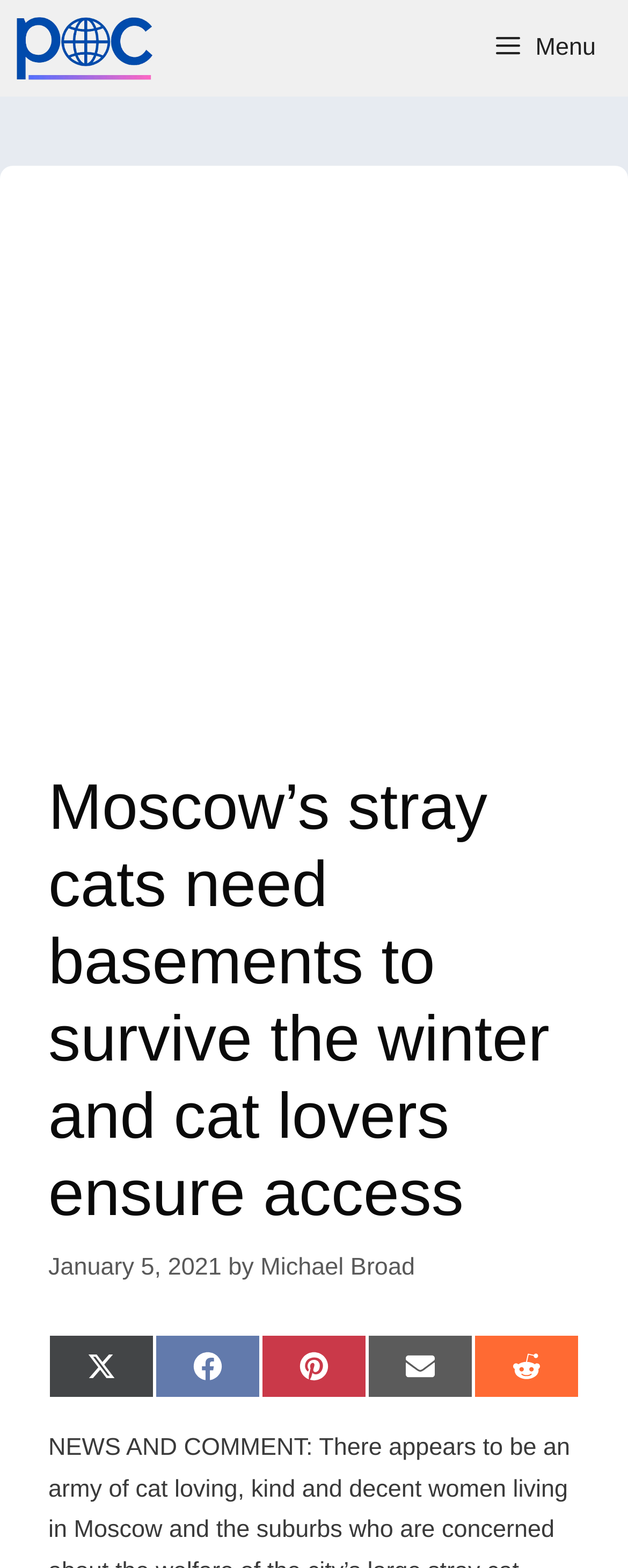Provide an in-depth caption for the webpage.

The webpage is an article about Moscow's stray cats and their need for basements to survive the winter, with cat lovers ensuring access. At the top of the page, there is a navigation bar labeled "Primary" that spans the entire width of the page. Within this navigation bar, there is a link to the author, Michael Broad, accompanied by a small image of the author. On the right side of the navigation bar, there is a button labeled "Menu" that, when expanded, controls a slide-out menu.

Below the navigation bar, there is a large advertisement iframe that takes up most of the width of the page. Above the advertisement, there is a header section that contains the title of the article, "Moscow’s stray cats need basements to survive the winter and cat lovers ensure access", in a large font size. The title is followed by the publication date, "January 5, 2021", and the author's name, "Michael Broad", in a smaller font size.

At the bottom of the header section, there are five social media links to share the article on Twitter, Facebook, Pinterest, Email, and Reddit, respectively. These links are aligned horizontally and take up about half of the page's width.